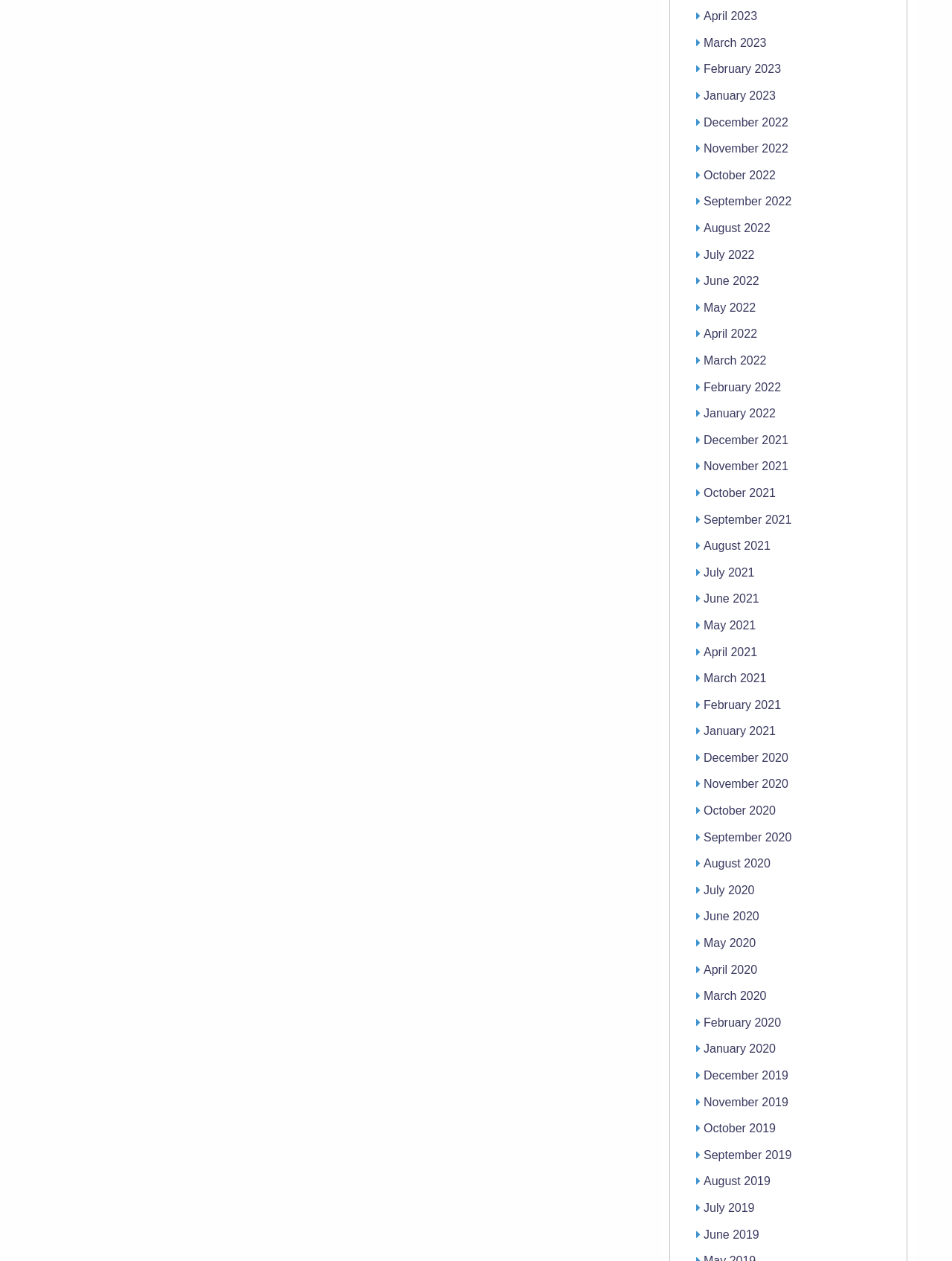How many months are listed in total?
We need a detailed and exhaustive answer to the question. Please elaborate.

I counted the number of links in the list, and there are 36 links, each representing a month from April 2023 to June 2019.